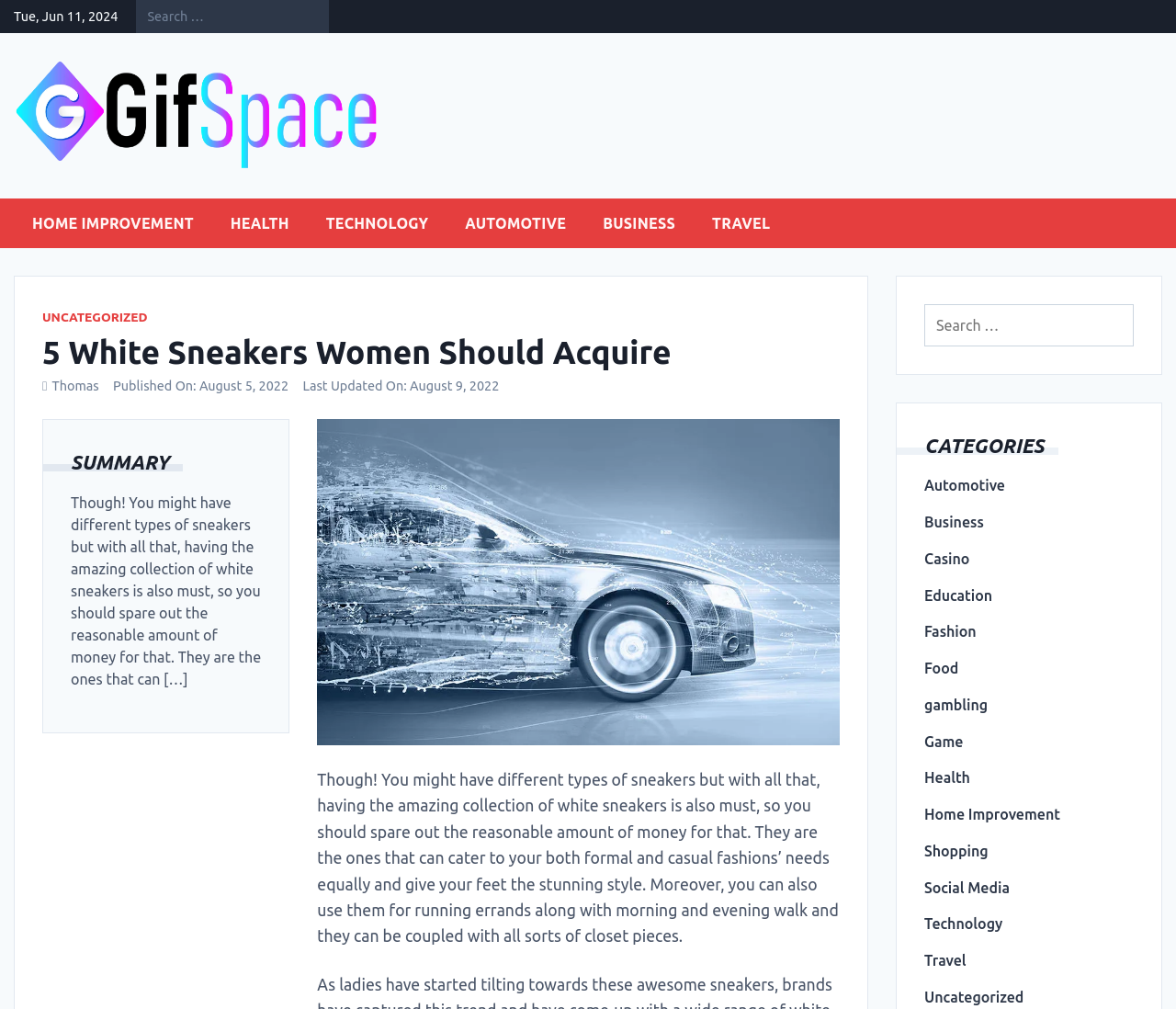Please specify the bounding box coordinates of the clickable section necessary to execute the following command: "Click on HOME IMPROVEMENT".

[0.012, 0.197, 0.18, 0.246]